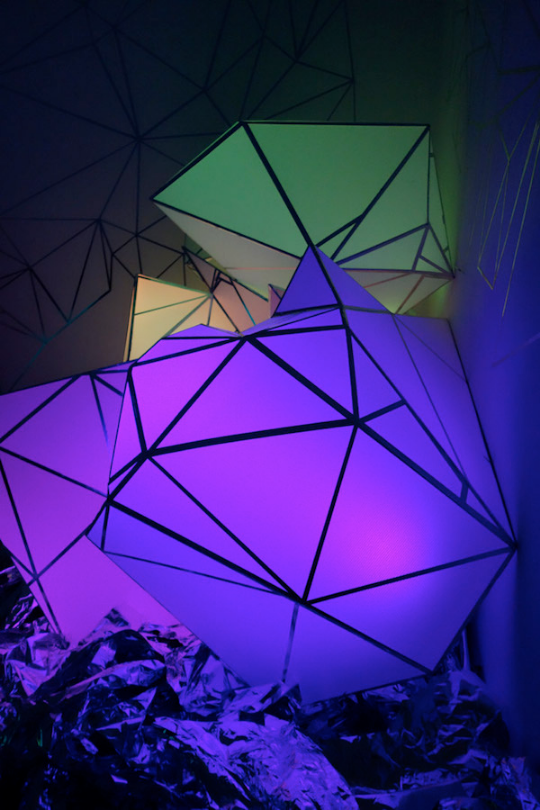What type of materials are crumpled below the geometric elements?
Based on the screenshot, answer the question with a single word or phrase.

Metallic